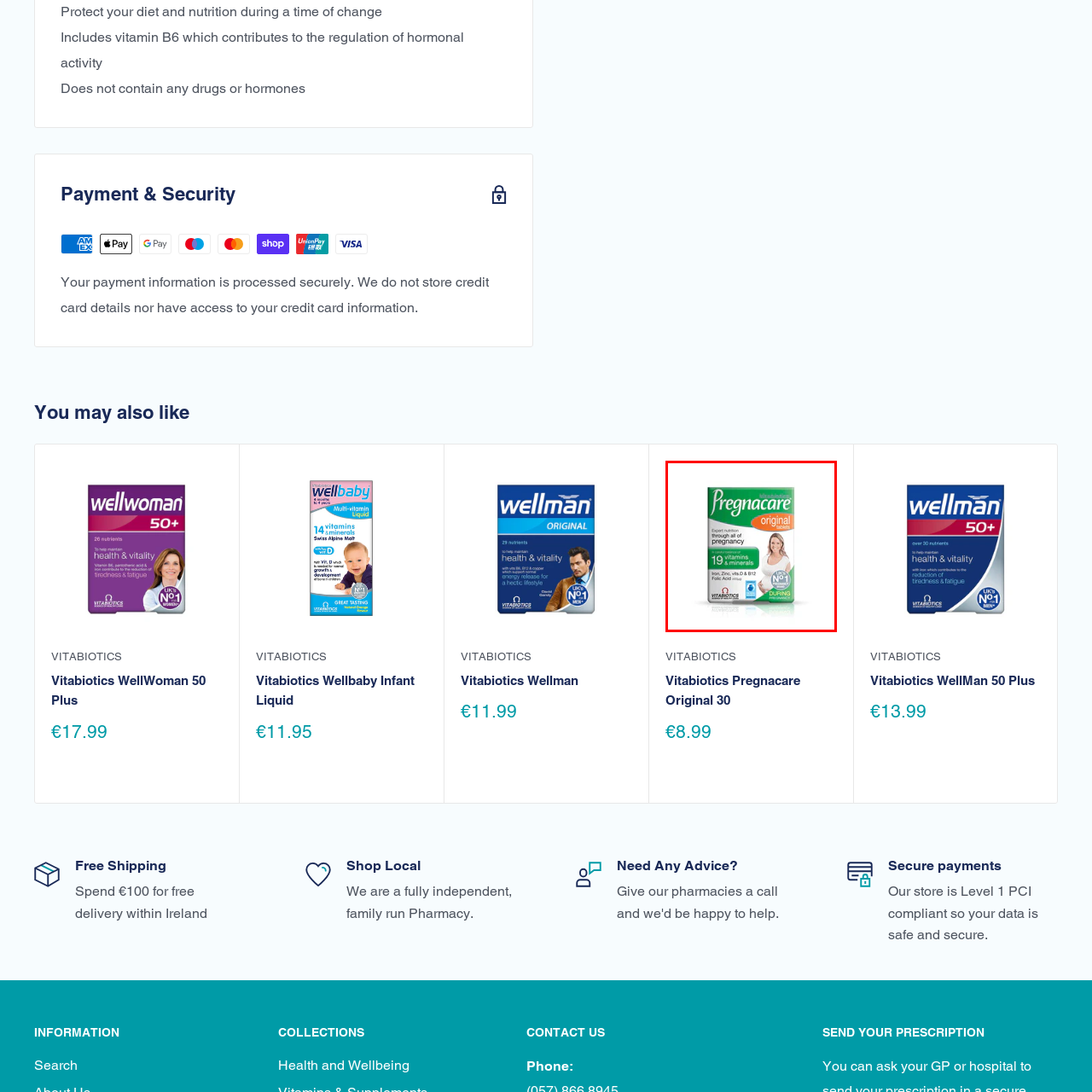How many vitamins and minerals are in the product?
Examine the visual content inside the red box and reply with a single word or brief phrase that best answers the question.

19